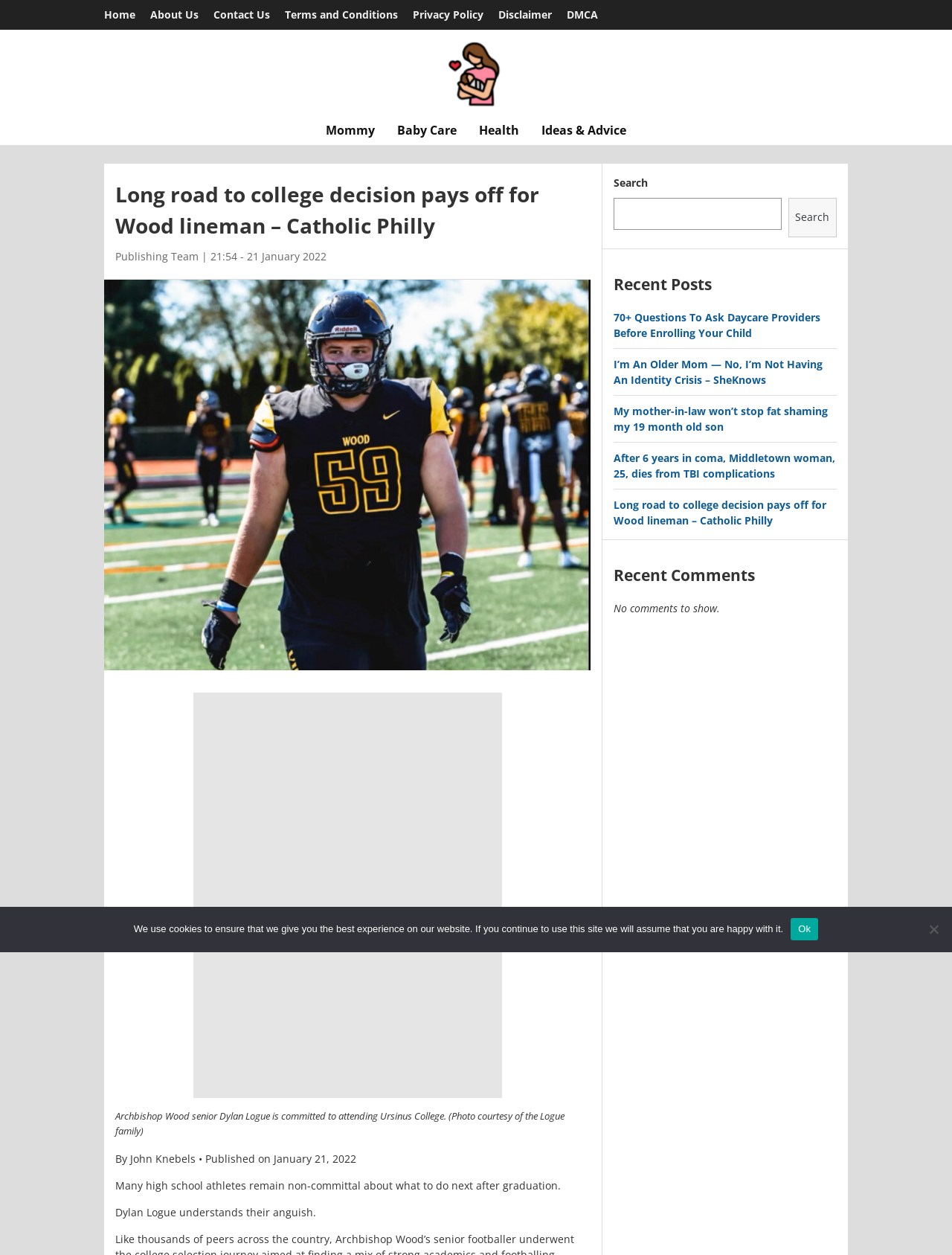Use a single word or phrase to answer the following:
How many recent posts are listed?

5